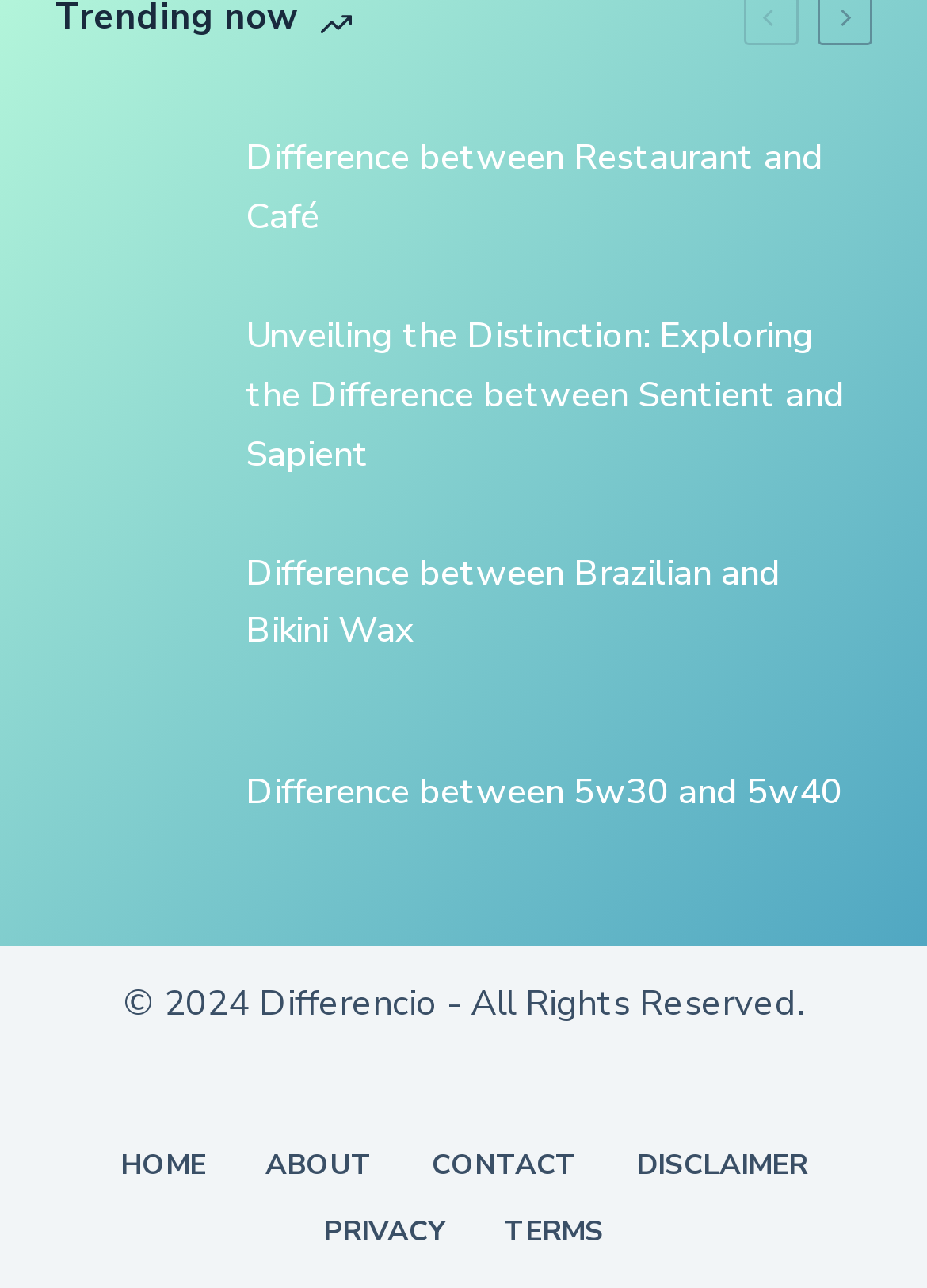Predict the bounding box of the UI element that fits this description: "Disclaimer".

[0.654, 0.891, 0.903, 0.92]